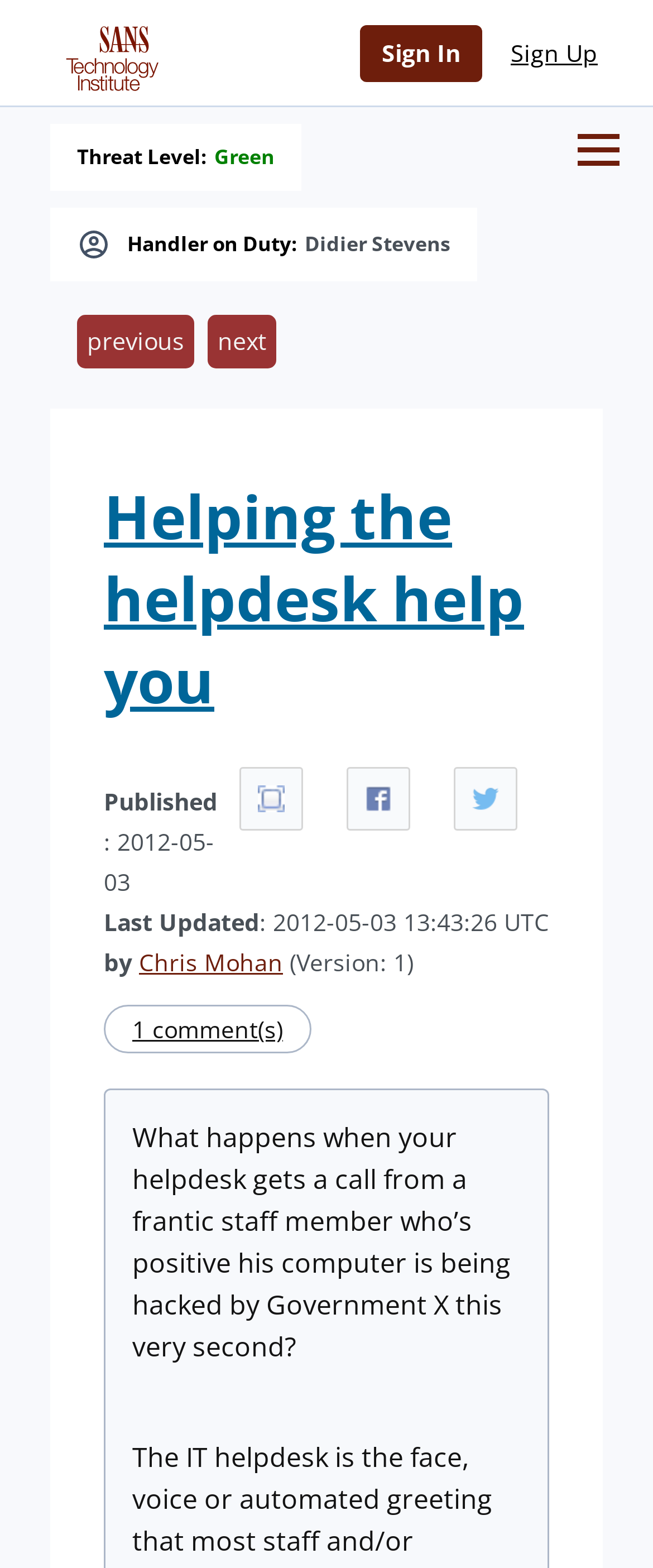Find the bounding box of the element with the following description: "Helping the helpdesk help you". The coordinates must be four float numbers between 0 and 1, formatted as [left, top, right, bottom].

[0.159, 0.303, 0.803, 0.46]